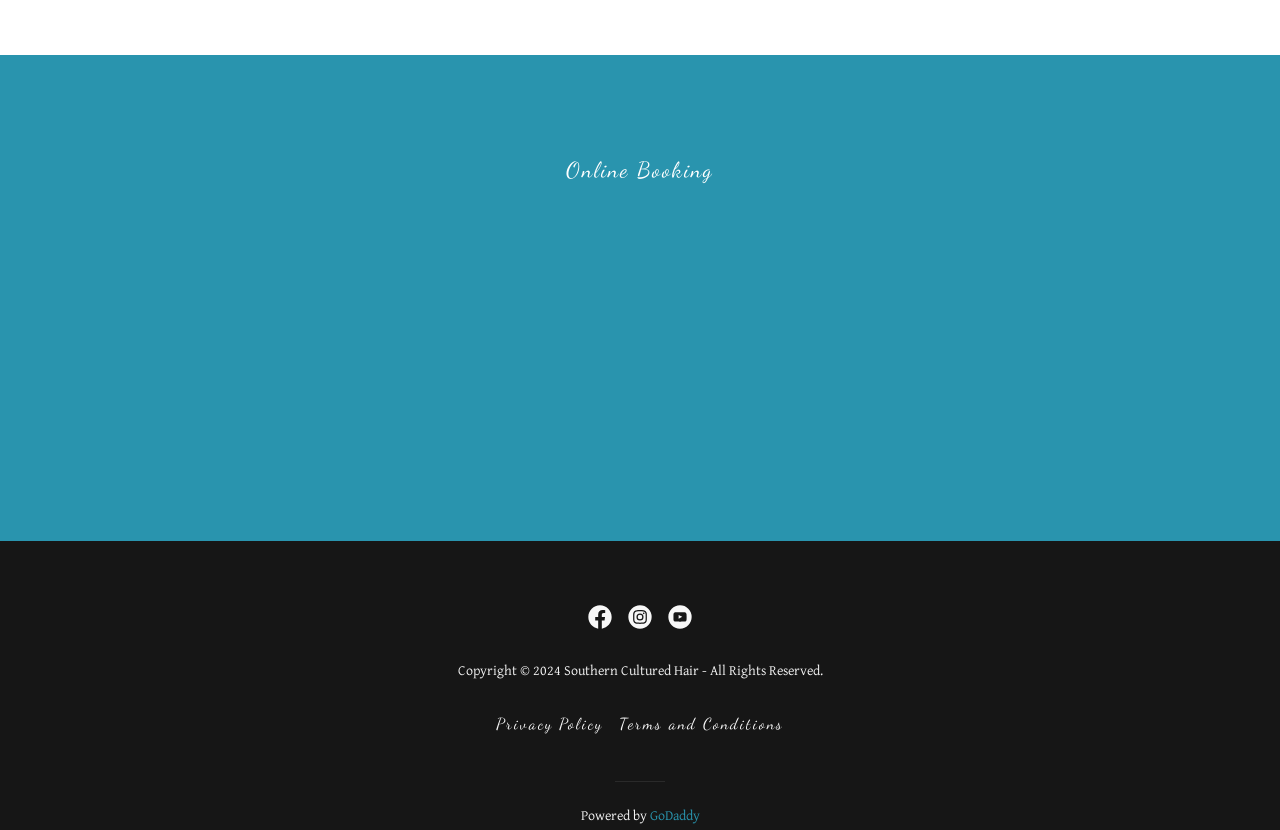What is the name of the company powering the website? Look at the image and give a one-word or short phrase answer.

GoDaddy